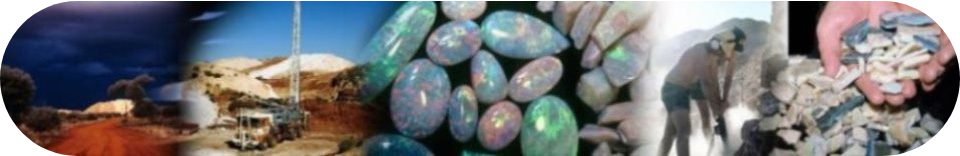What is the miner doing on the right side of the image?
Refer to the image and give a detailed response to the question.

The right side of the image captures a miner at work, demonstrating the labor-intensive process of extracting these precious gems, which is a crucial part of opal mining.